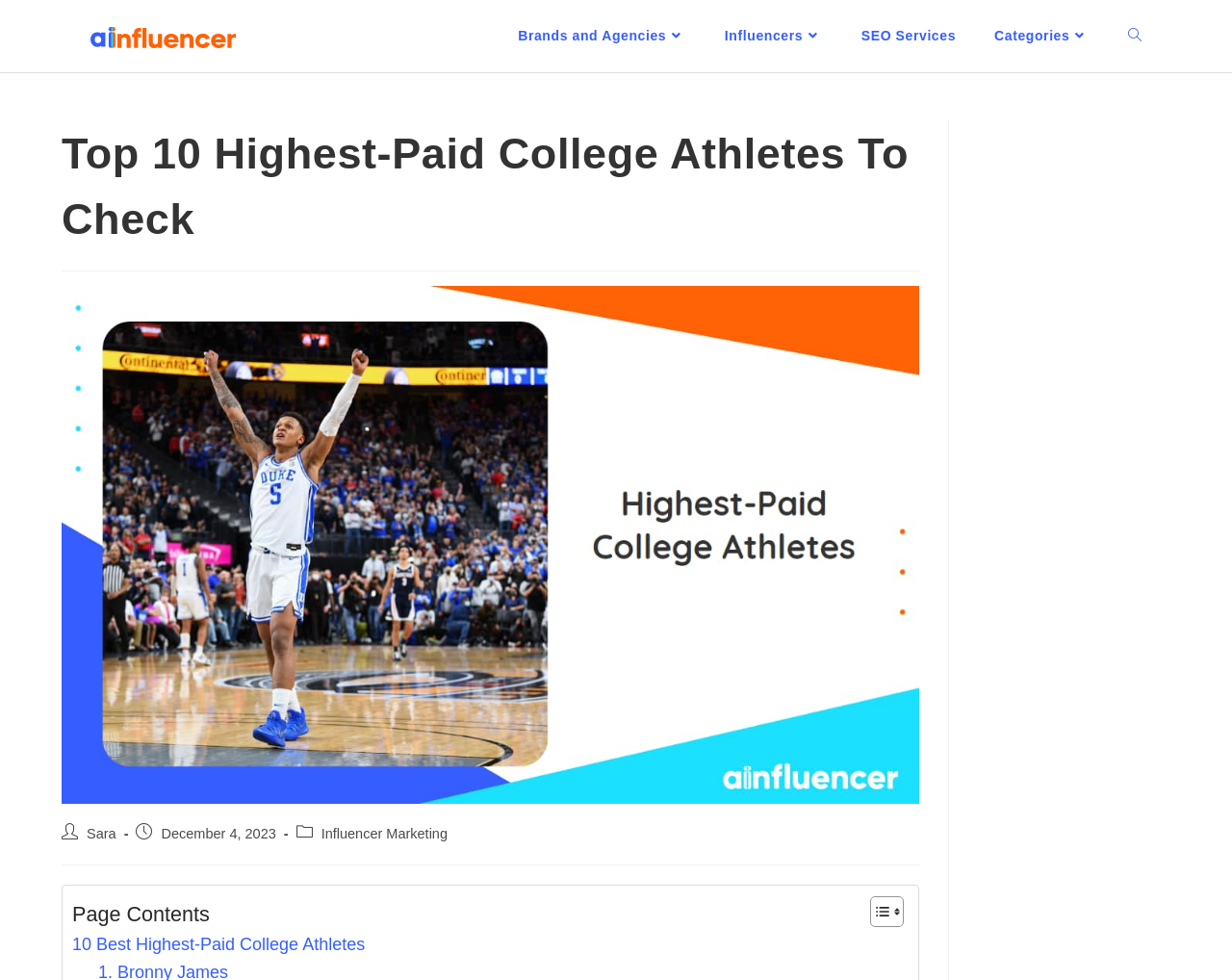What is the main heading of this webpage? Please extract and provide it.

Top 10 Highest-Paid College Athletes To Check